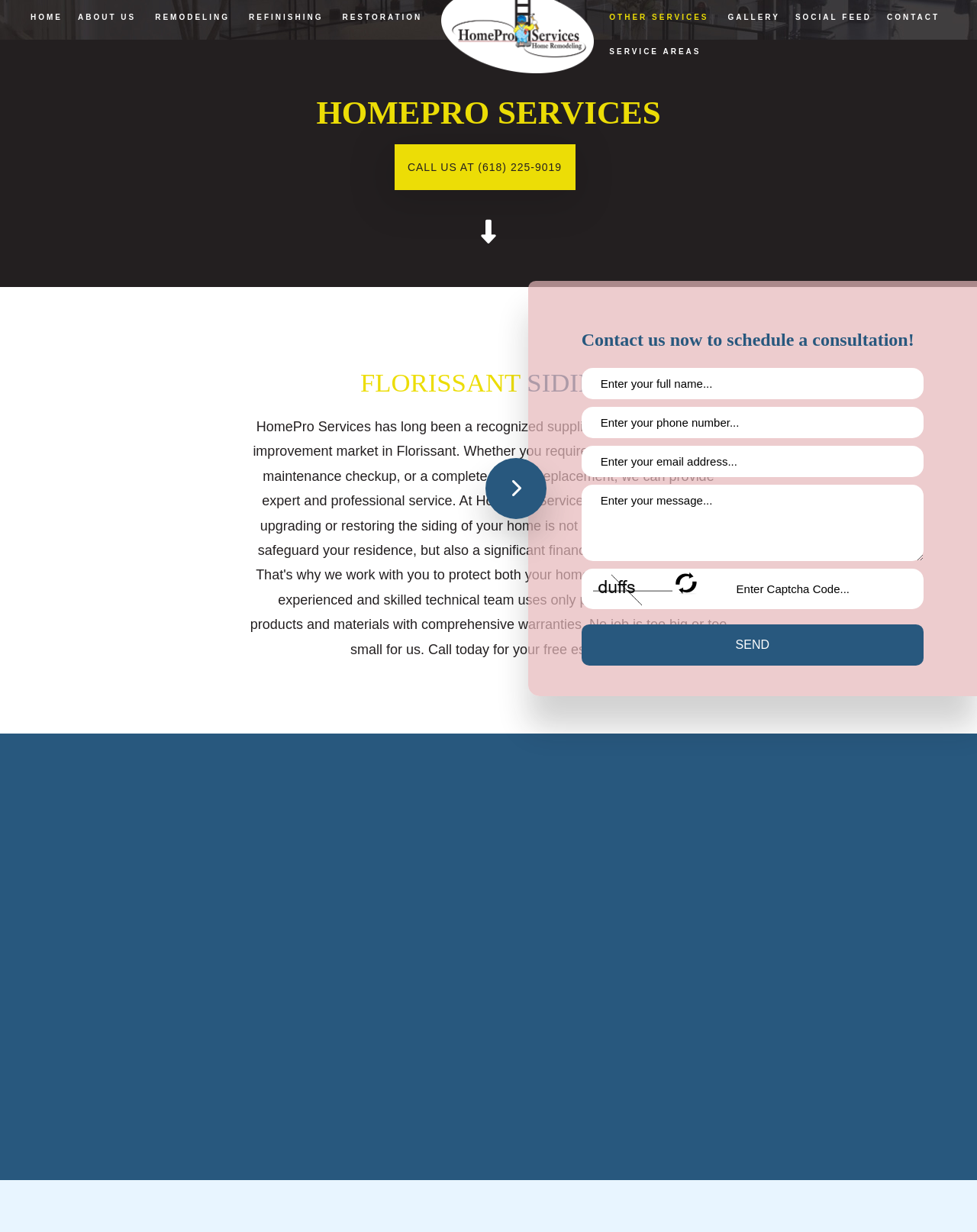What is the main area of expertise of HomePro Services?
Based on the visual, give a brief answer using one word or a short phrase.

Siding